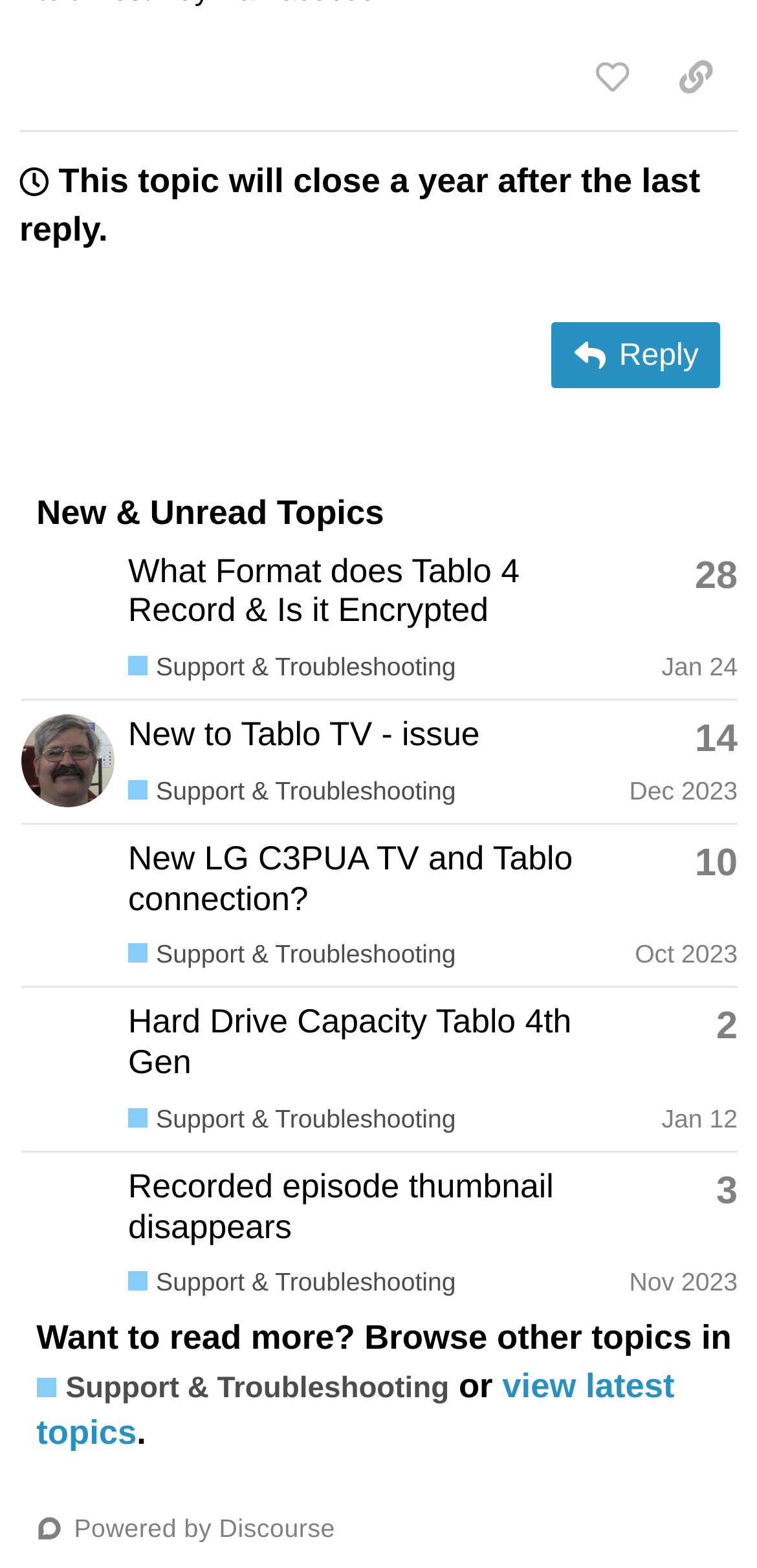Locate the bounding box coordinates of the element's region that should be clicked to carry out the following instruction: "Click the 'Reply' button". The coordinates need to be four float numbers between 0 and 1, i.e., [left, top, right, bottom].

[0.729, 0.206, 0.952, 0.248]